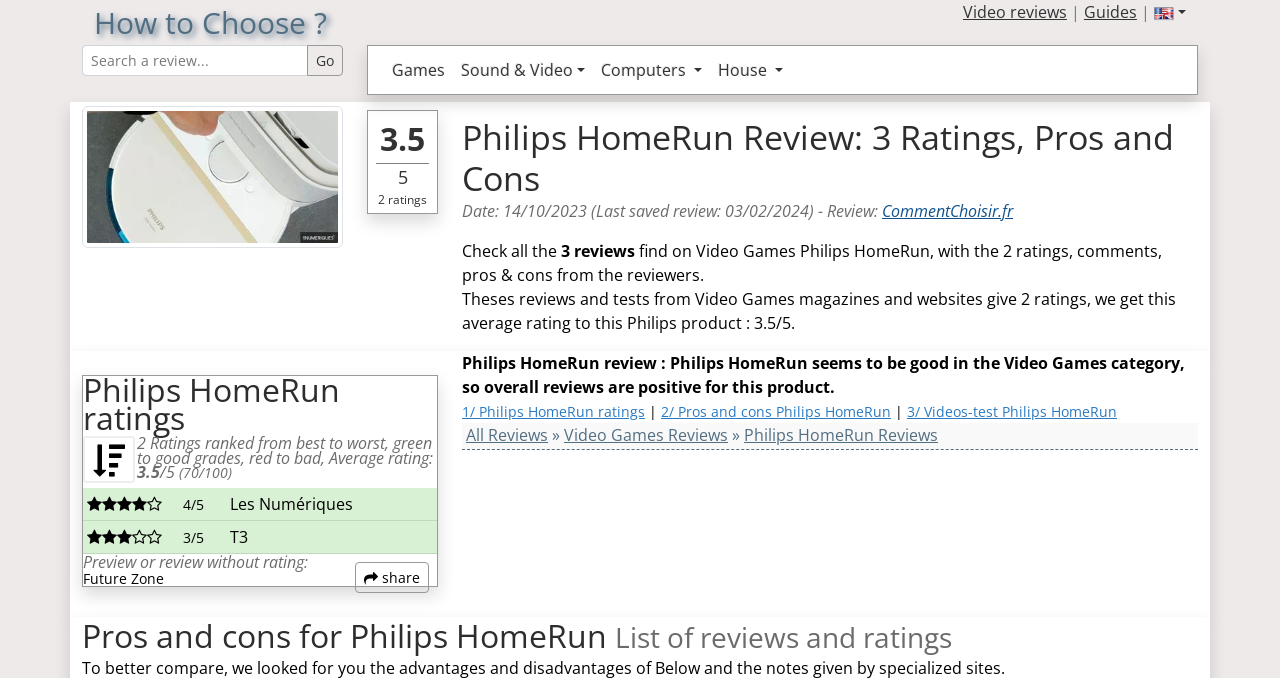Pinpoint the bounding box coordinates of the area that should be clicked to complete the following instruction: "Check the ratings and reviews from 'Les Numériques'". The coordinates must be given as four float numbers between 0 and 1, i.e., [left, top, right, bottom].

[0.176, 0.72, 0.341, 0.768]